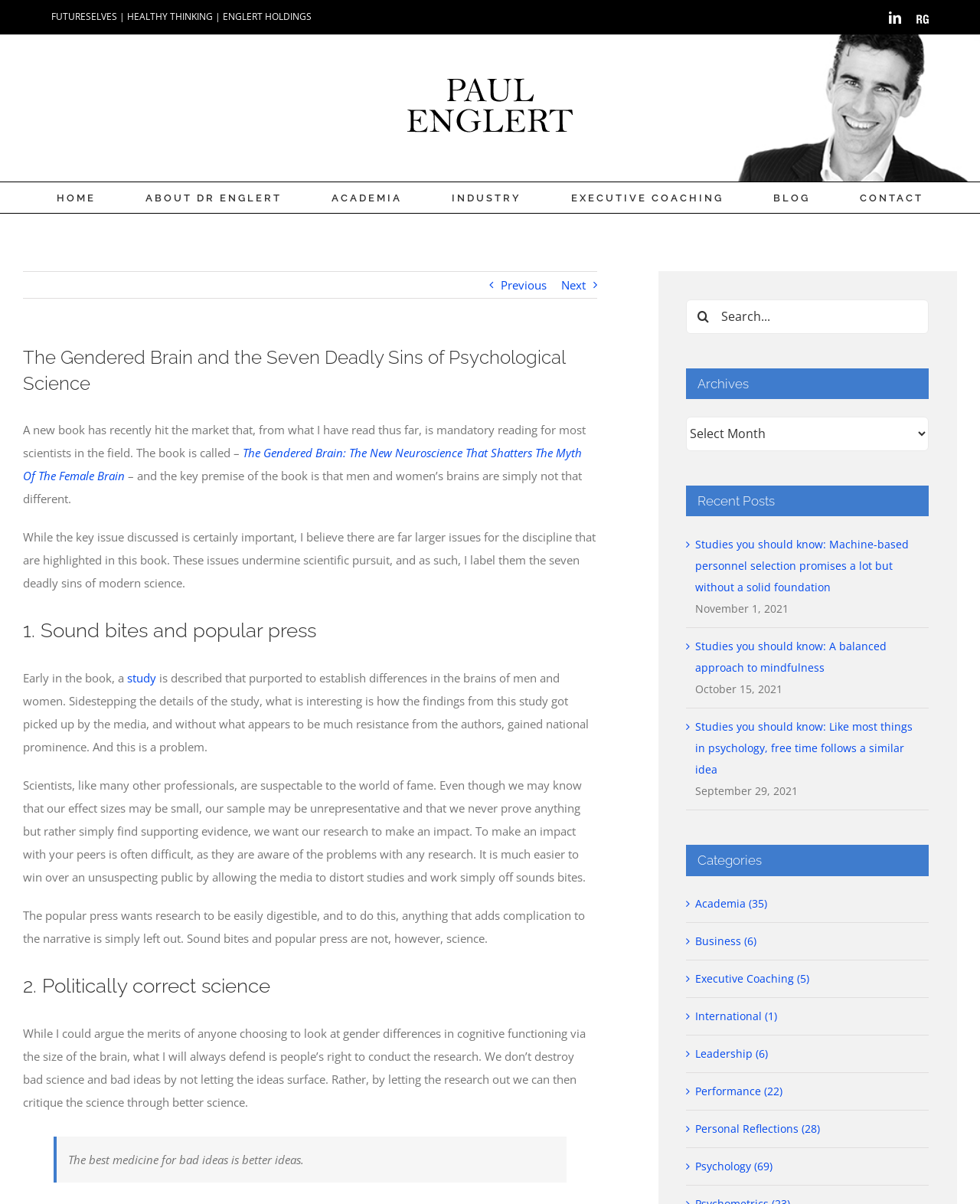Provide a short answer to the following question with just one word or phrase: What is the name of the book being discussed?

The Gendered Brain